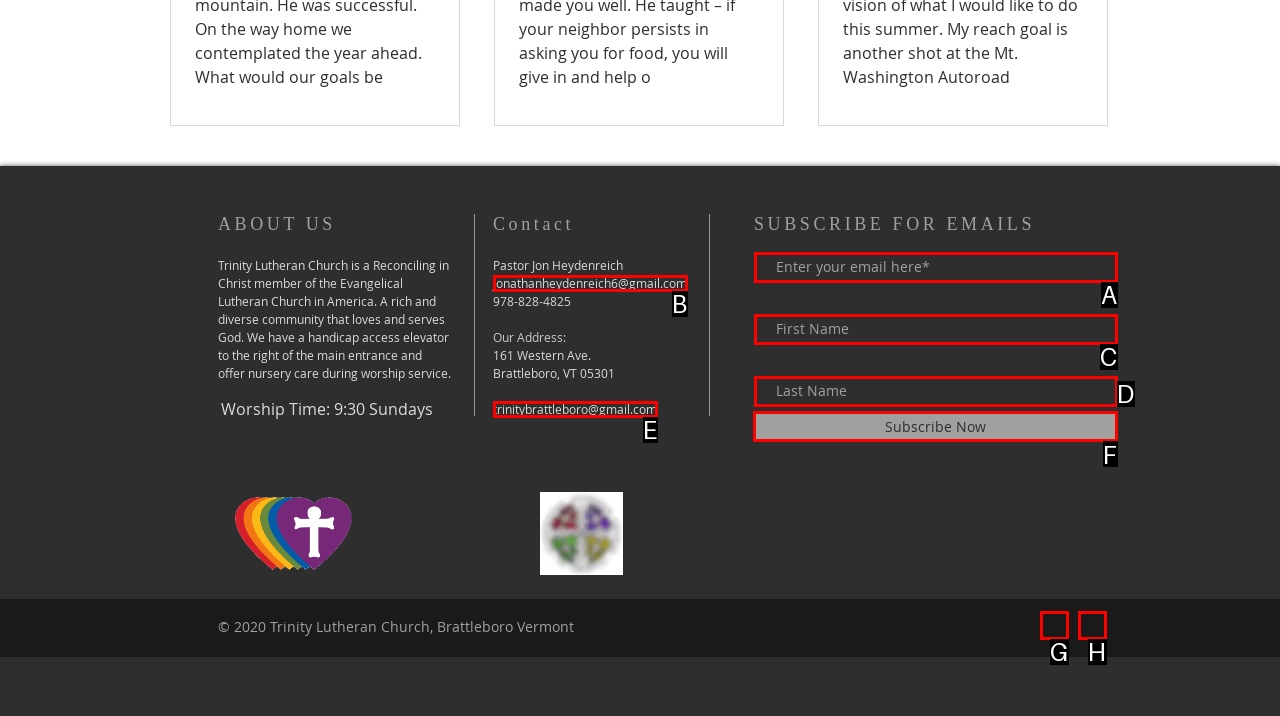Choose the UI element you need to click to carry out the task: Click the Subscribe Now button.
Respond with the corresponding option's letter.

F